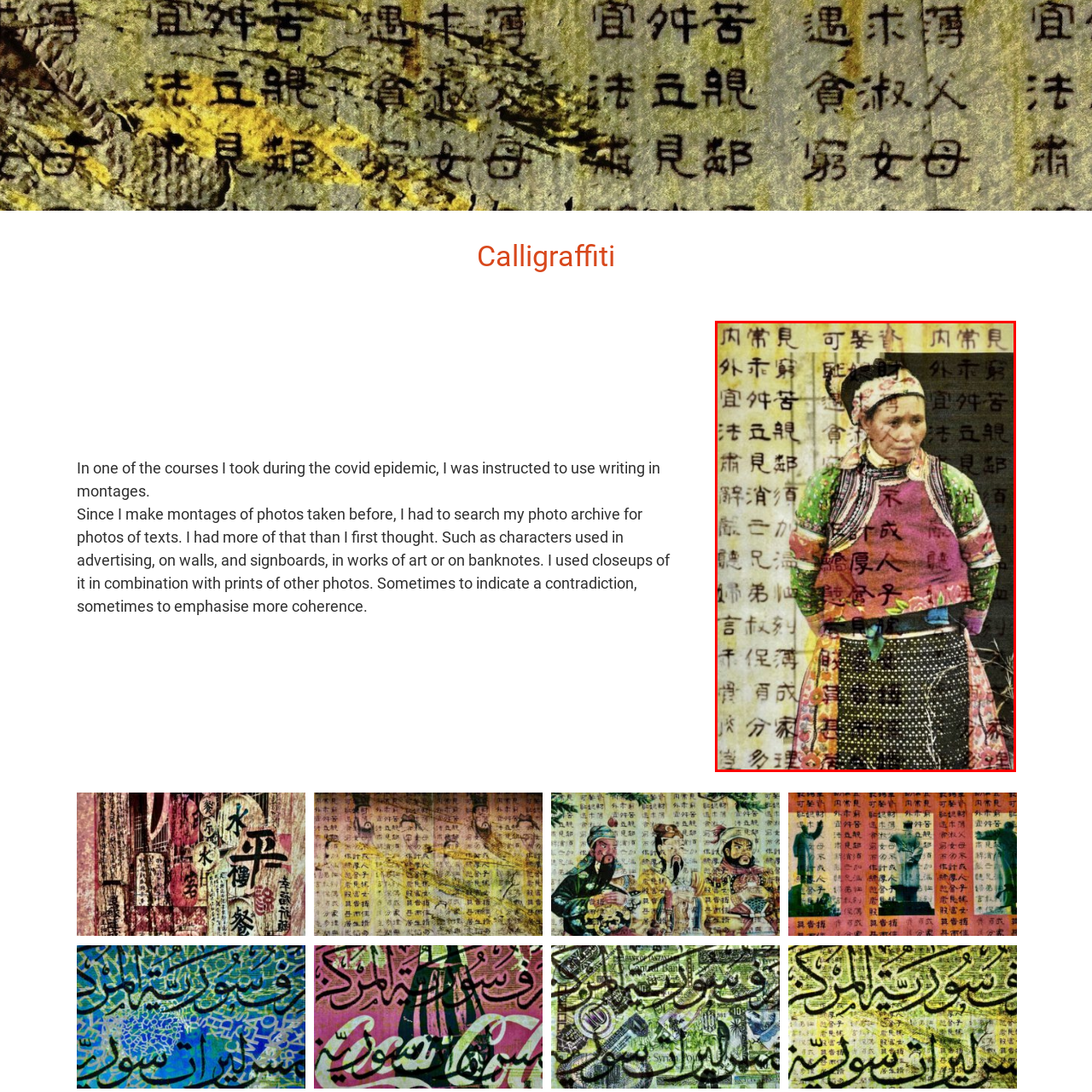What is the artistic representation highlighting?
Direct your attention to the image encased in the red bounding box and answer the question thoroughly, relying on the visual data provided.

The fusion of the woman's portrait with the script creates a compelling montage, conveying a deep connection between personal identity and cultural expression. This artistic representation highlights the importance of celebrating diverse cultures and the narratives encapsulated within their unique scripts.